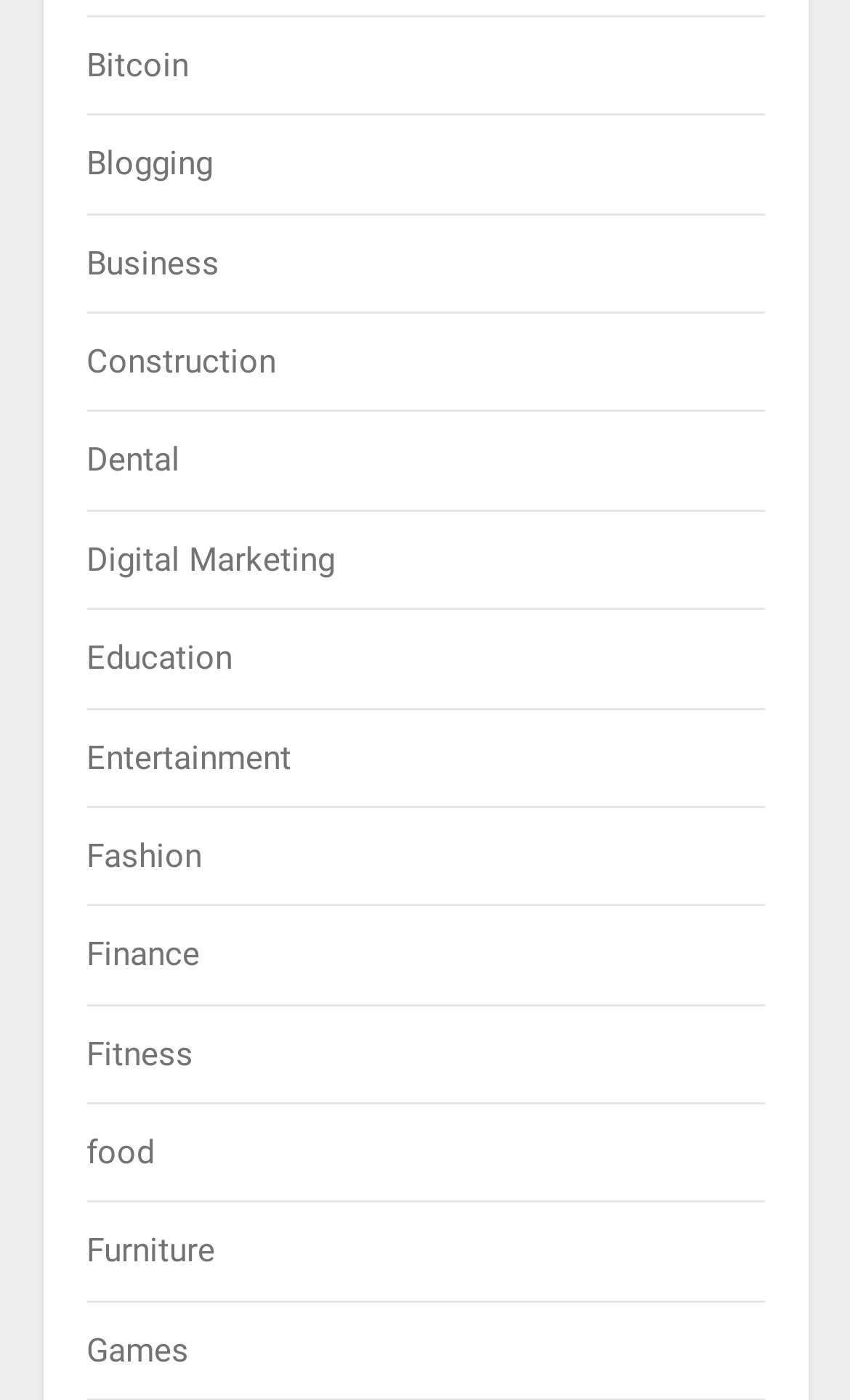Could you locate the bounding box coordinates for the section that should be clicked to accomplish this task: "Click on Bitcoin".

[0.101, 0.033, 0.222, 0.061]